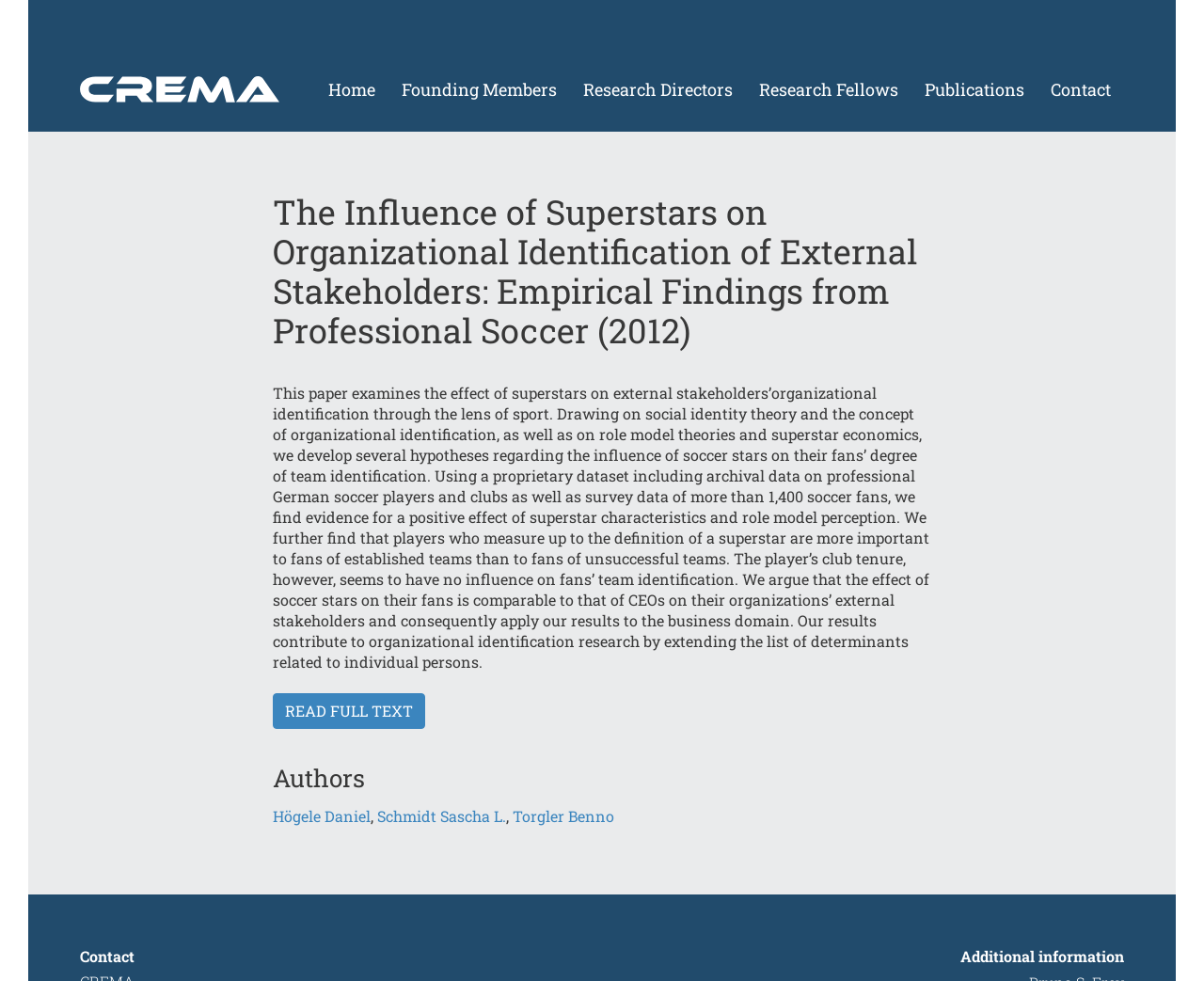Please determine the heading text of this webpage.

The Influence of Superstars on Organizational Identification of External Stakeholders: Empirical Findings from Professional Soccer (2012)